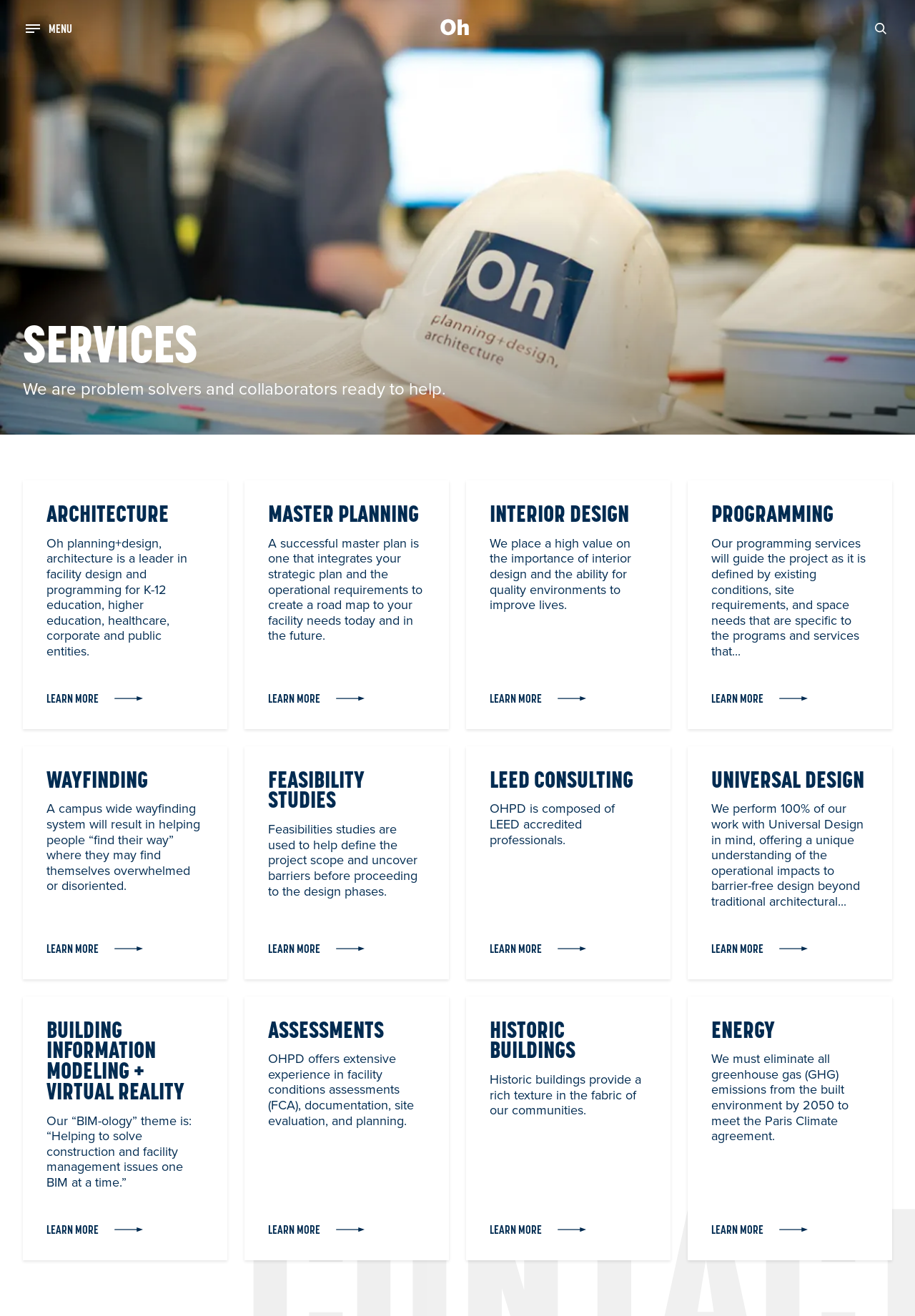What is the goal of the company's Energy service?
Look at the image and answer with only one word or phrase.

To eliminate greenhouse gas emissions